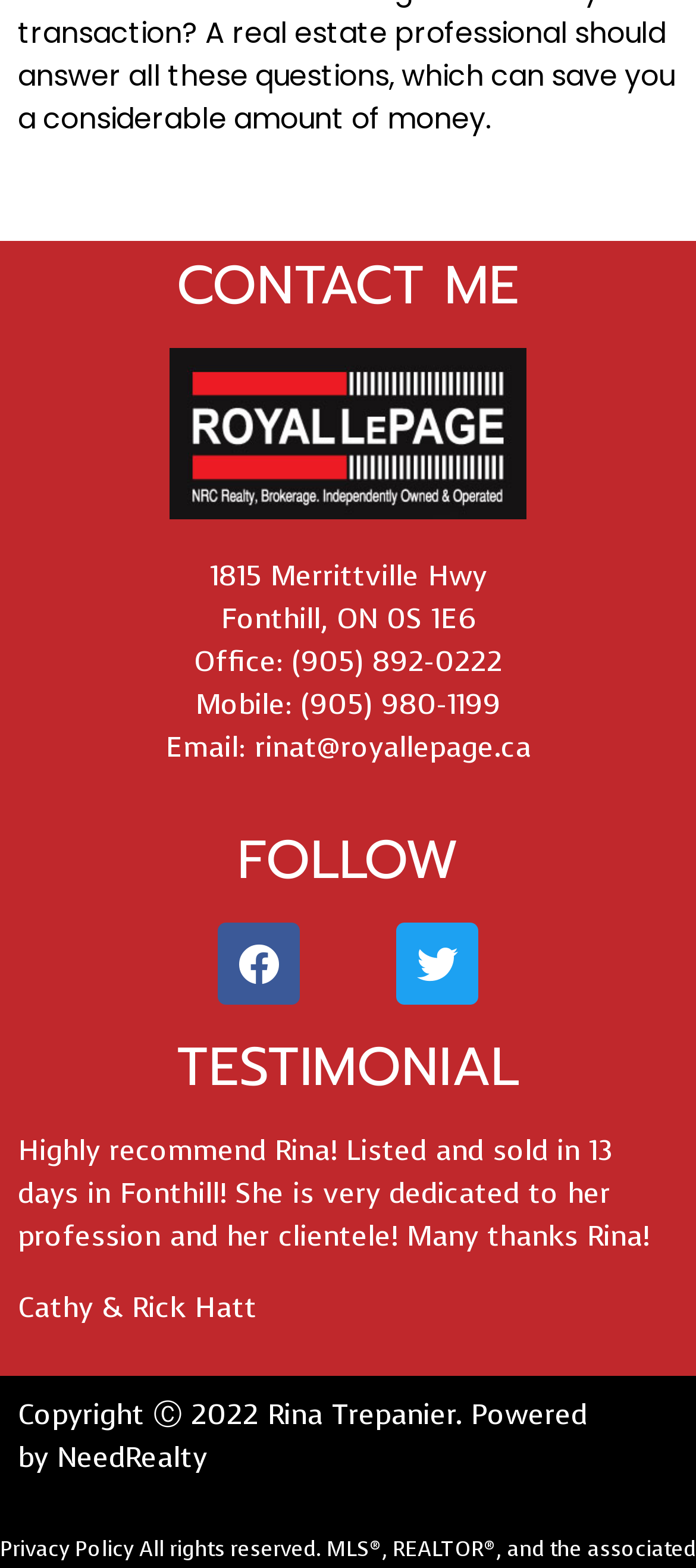What is the email address of Rina?
Refer to the image and provide a one-word or short phrase answer.

rinat@royallepage.ca